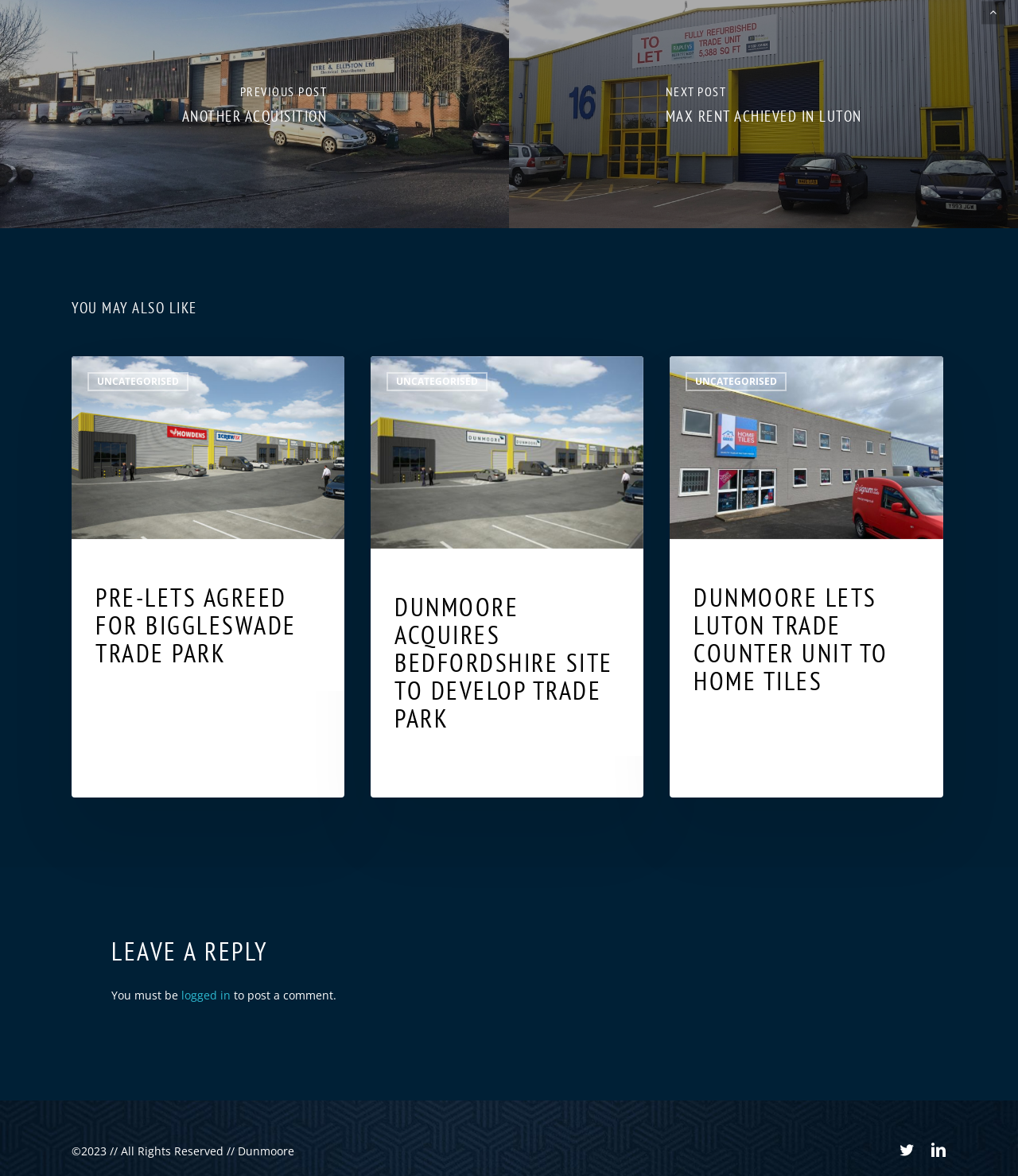What is the category of the 'UNCATEGORISED' link?
Please use the image to deliver a detailed and complete answer.

I found the category by looking at the link element with the text 'UNCATEGORISED' which is located near other links with specific categories.